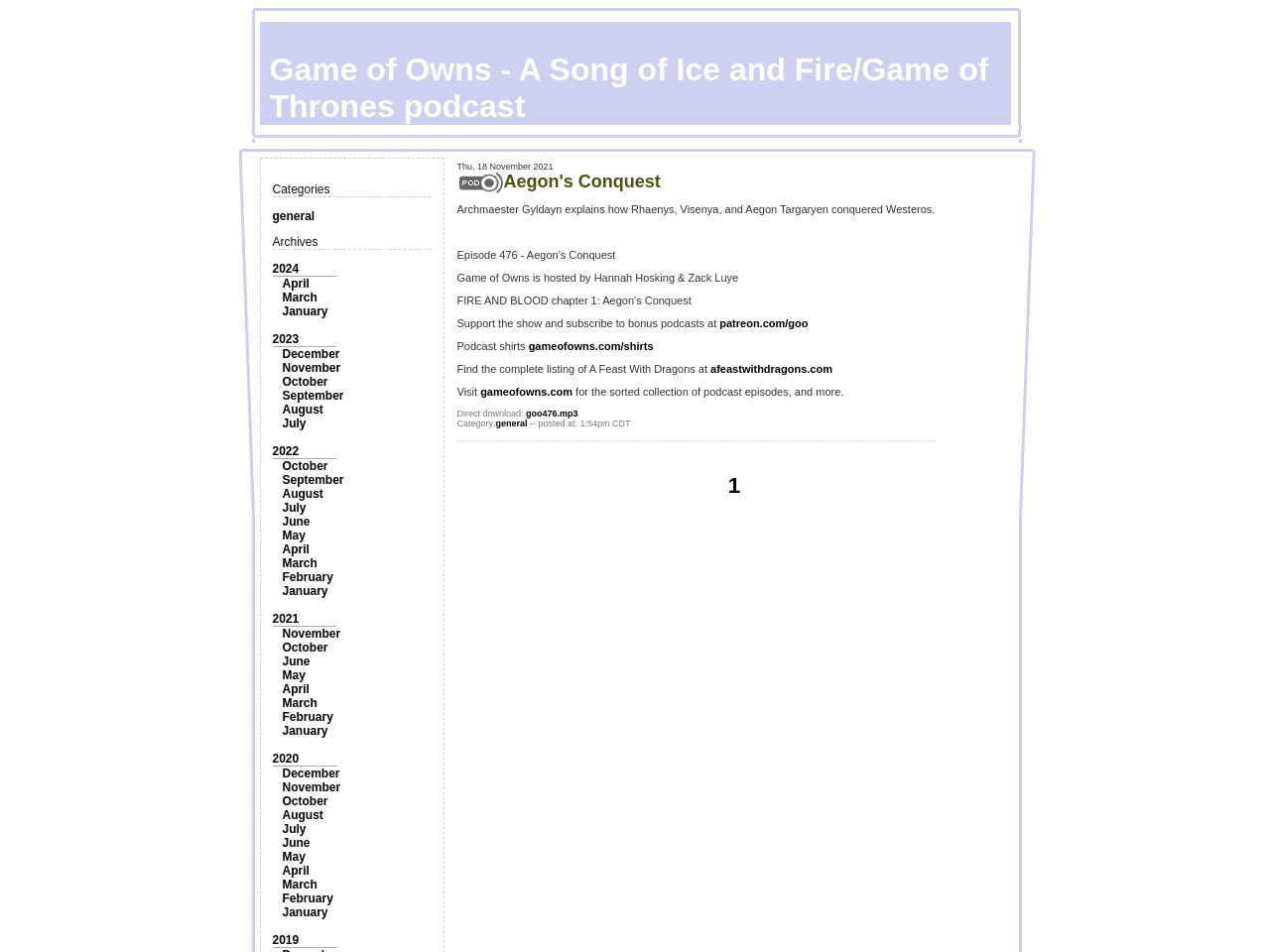Find the bounding box coordinates for the UI element that matches this description: "Aegon's Conquest".

[0.396, 0.18, 0.52, 0.201]